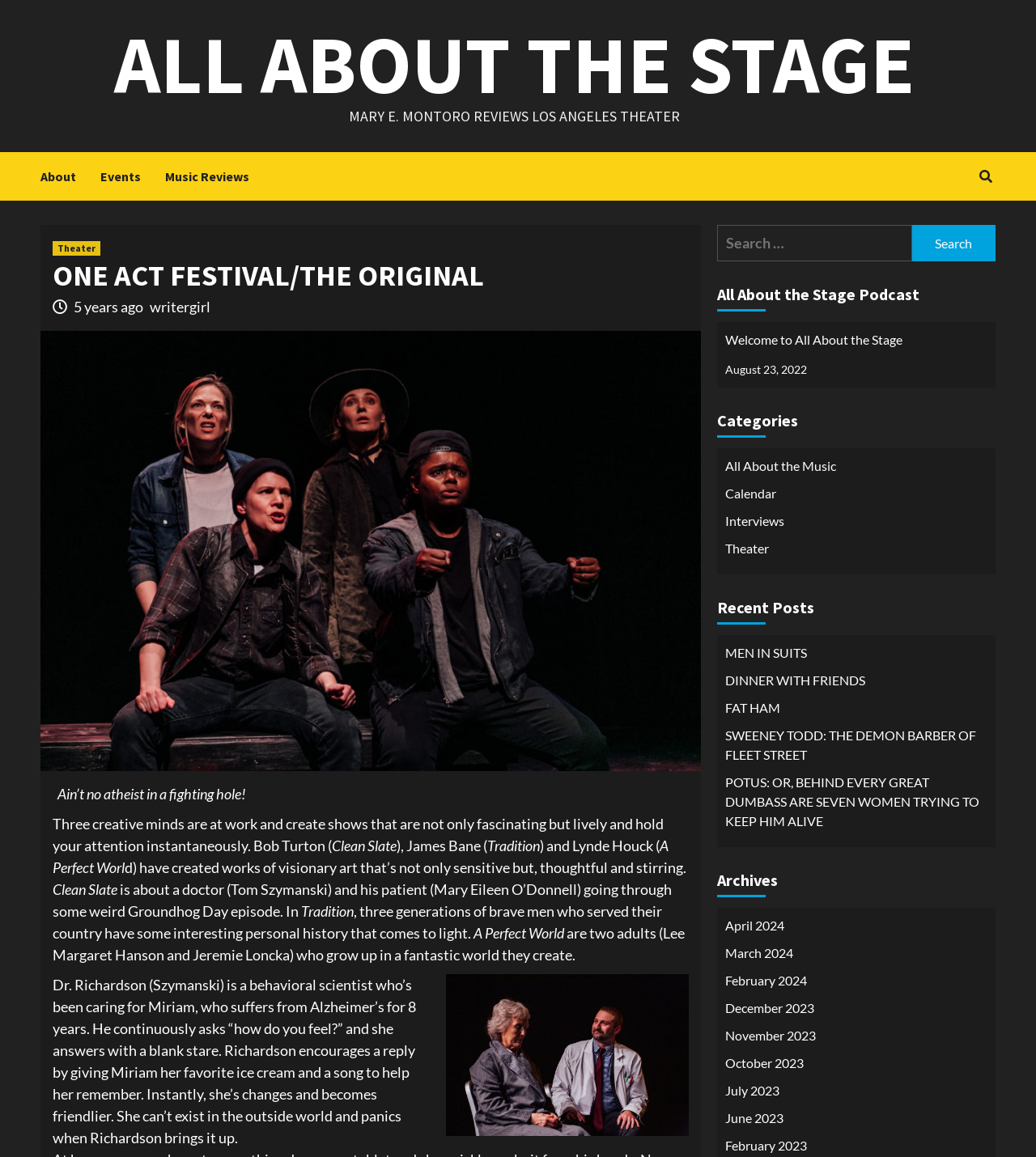Locate the coordinates of the bounding box for the clickable region that fulfills this instruction: "view album".

None